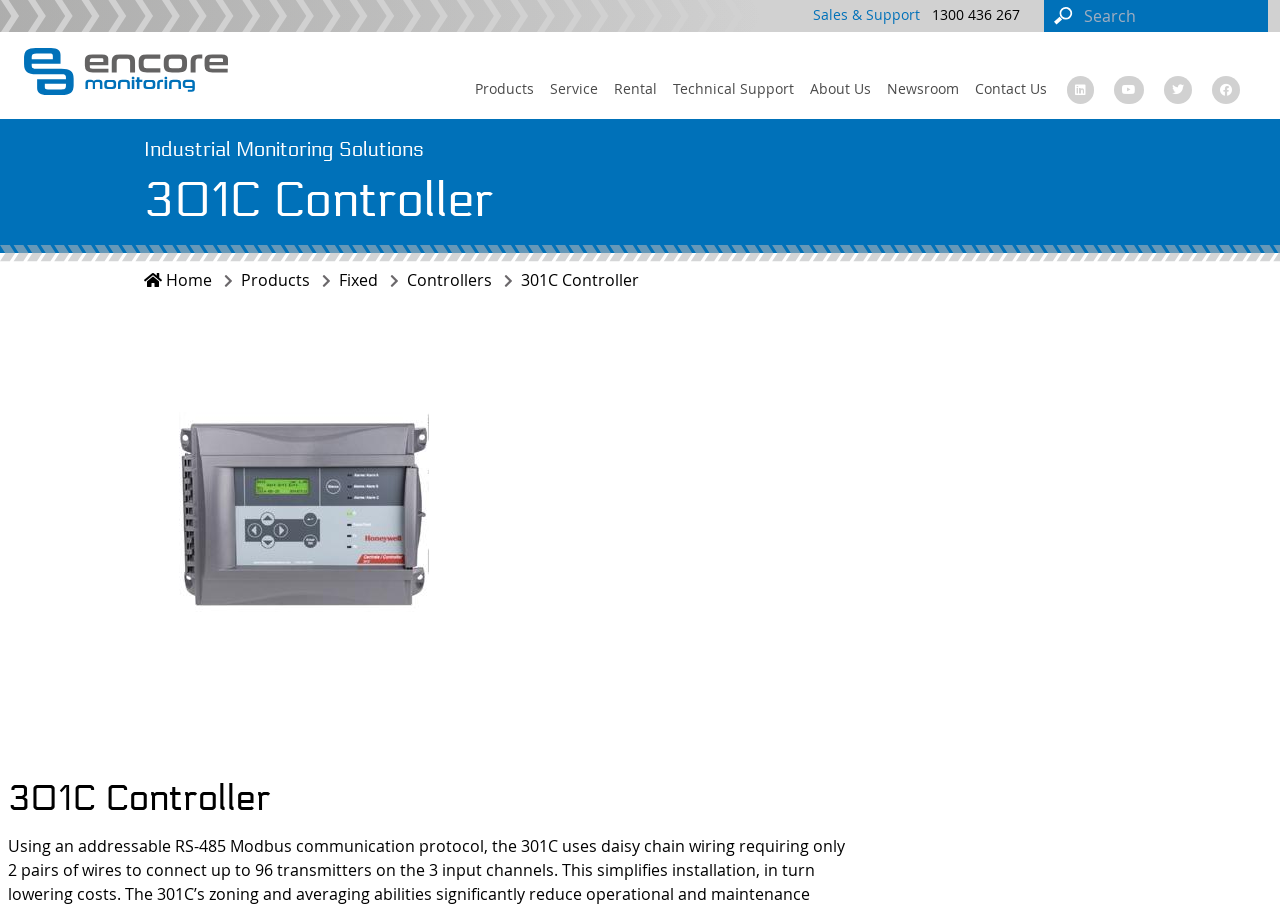How many social media links are there?
Refer to the screenshot and answer in one word or phrase.

4